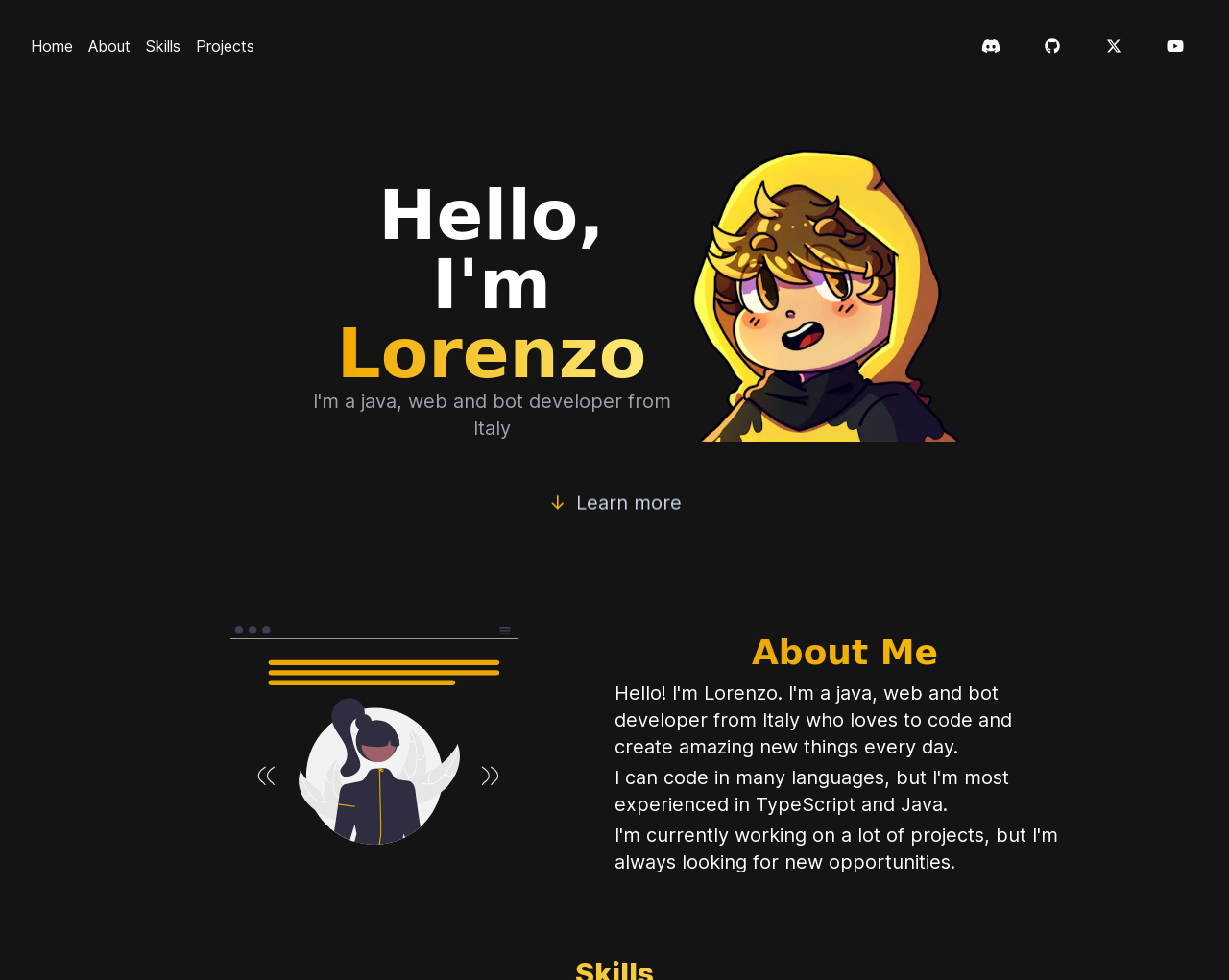Locate the bounding box coordinates of the clickable part needed for the task: "view projects".

[0.159, 0.035, 0.207, 0.059]